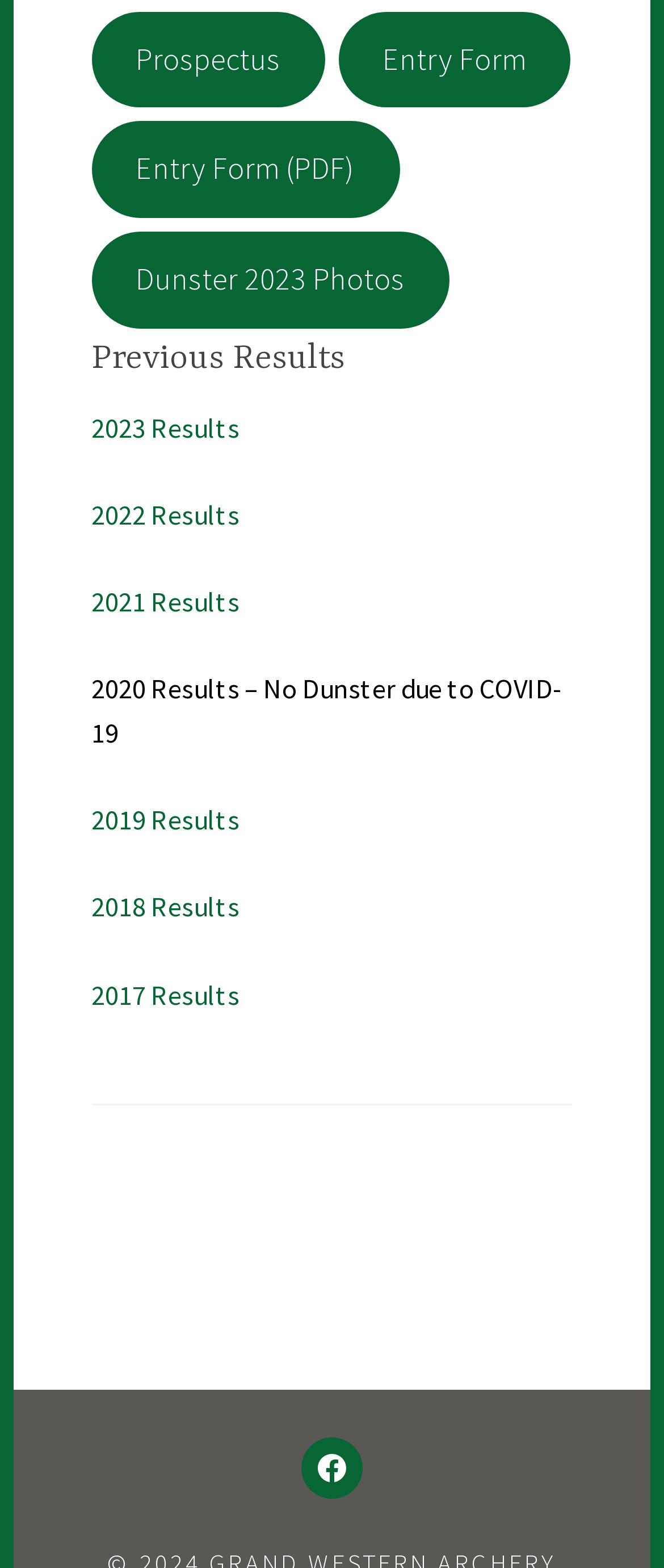Using the description "2019 Results", predict the bounding box of the relevant HTML element.

[0.138, 0.512, 0.361, 0.534]